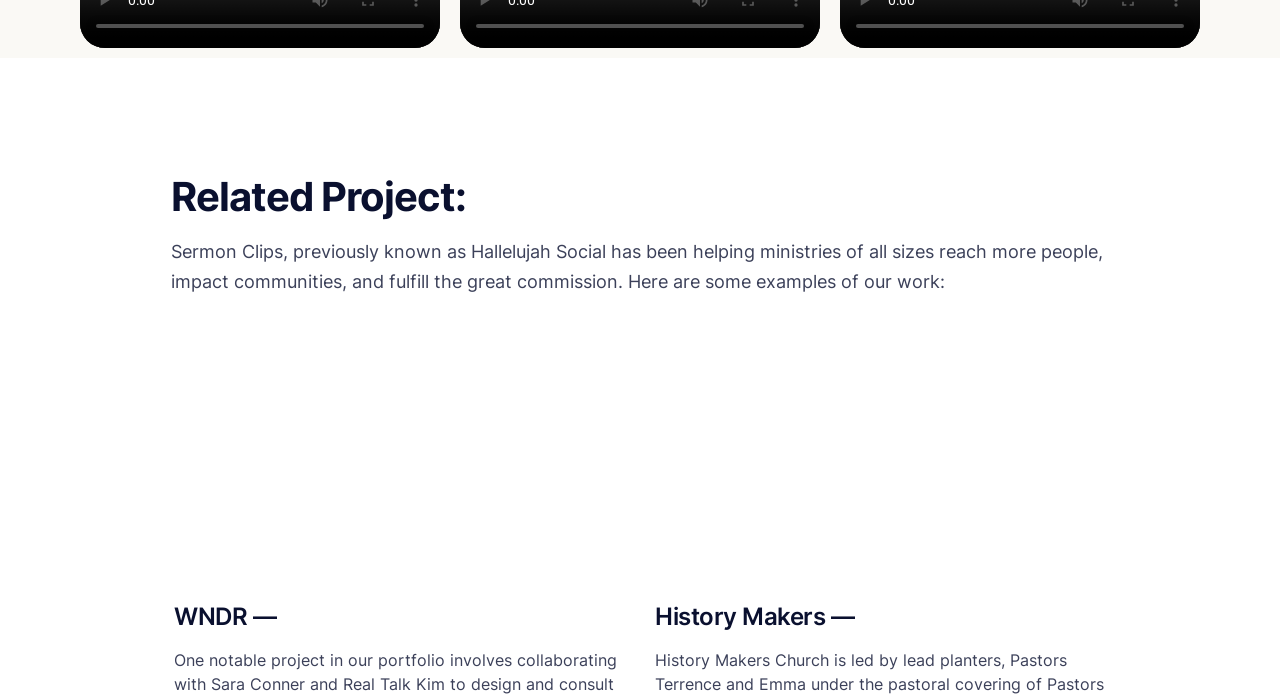What is the purpose of the sliders at the top?
Kindly answer the question with as much detail as you can.

The three sliders at the top of the webpage are used to scrub through a video, allowing the user to navigate to a specific point in the video. This is evident from the 'elapsed time' value text and the horizontal orientation of the sliders.